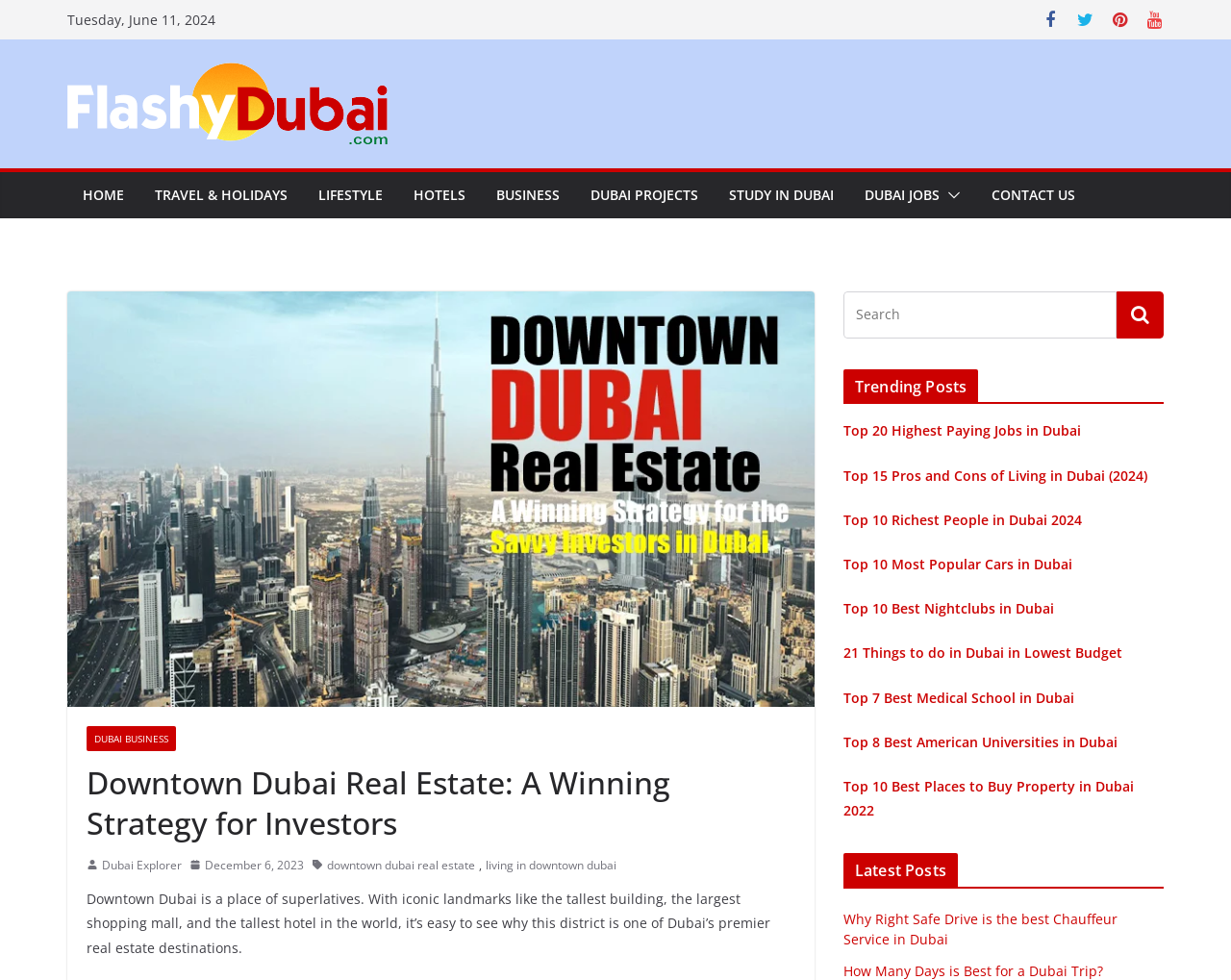What are the trending posts about?
Refer to the image and give a detailed answer to the question.

The trending posts section lists various topics related to Dubai, such as highest paying jobs, pros and cons of living in Dubai, richest people in Dubai, and more.